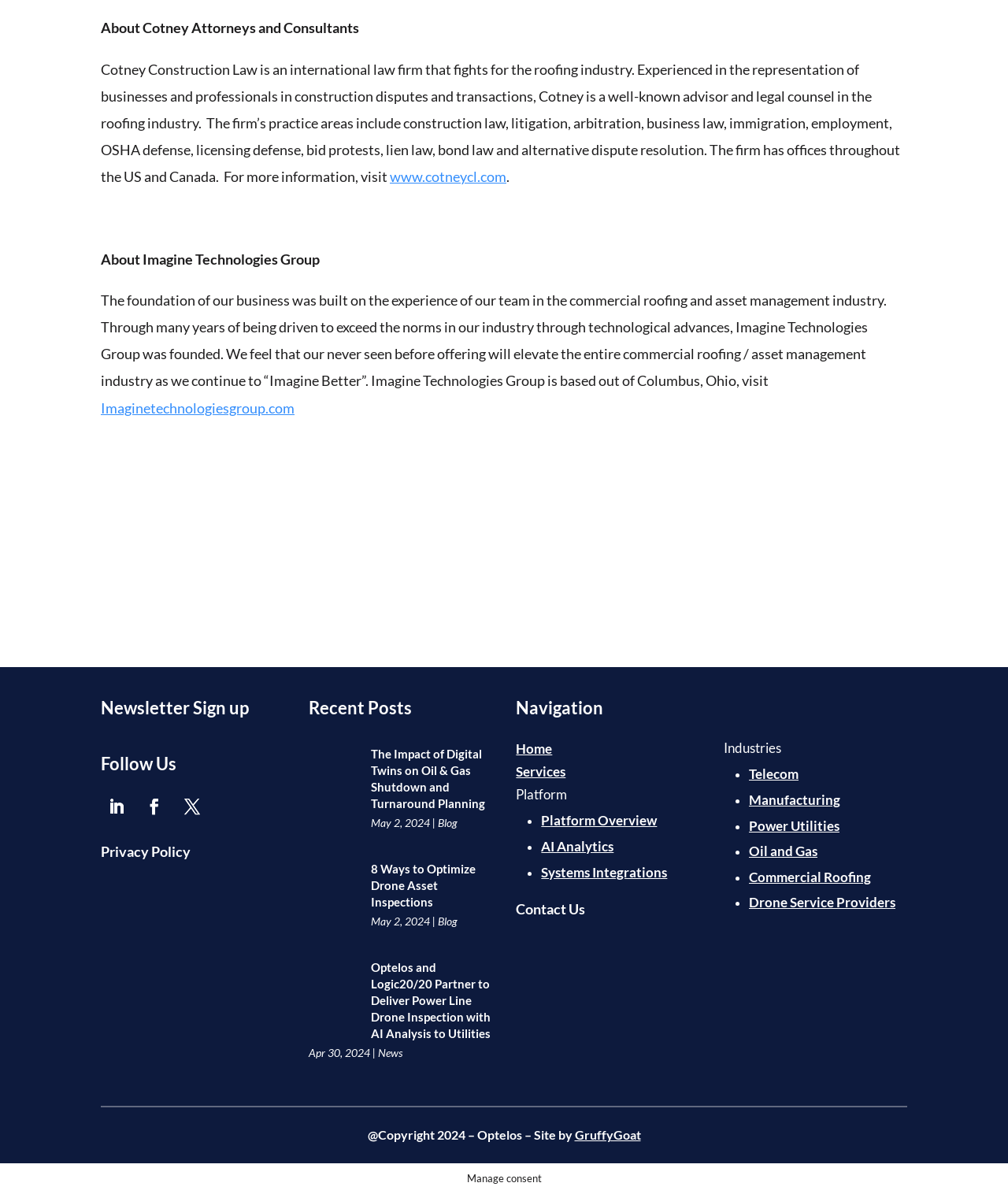Identify the bounding box coordinates for the UI element described by the following text: "Blog". Provide the coordinates as four float numbers between 0 and 1, in the format [left, top, right, bottom].

[0.434, 0.766, 0.454, 0.777]